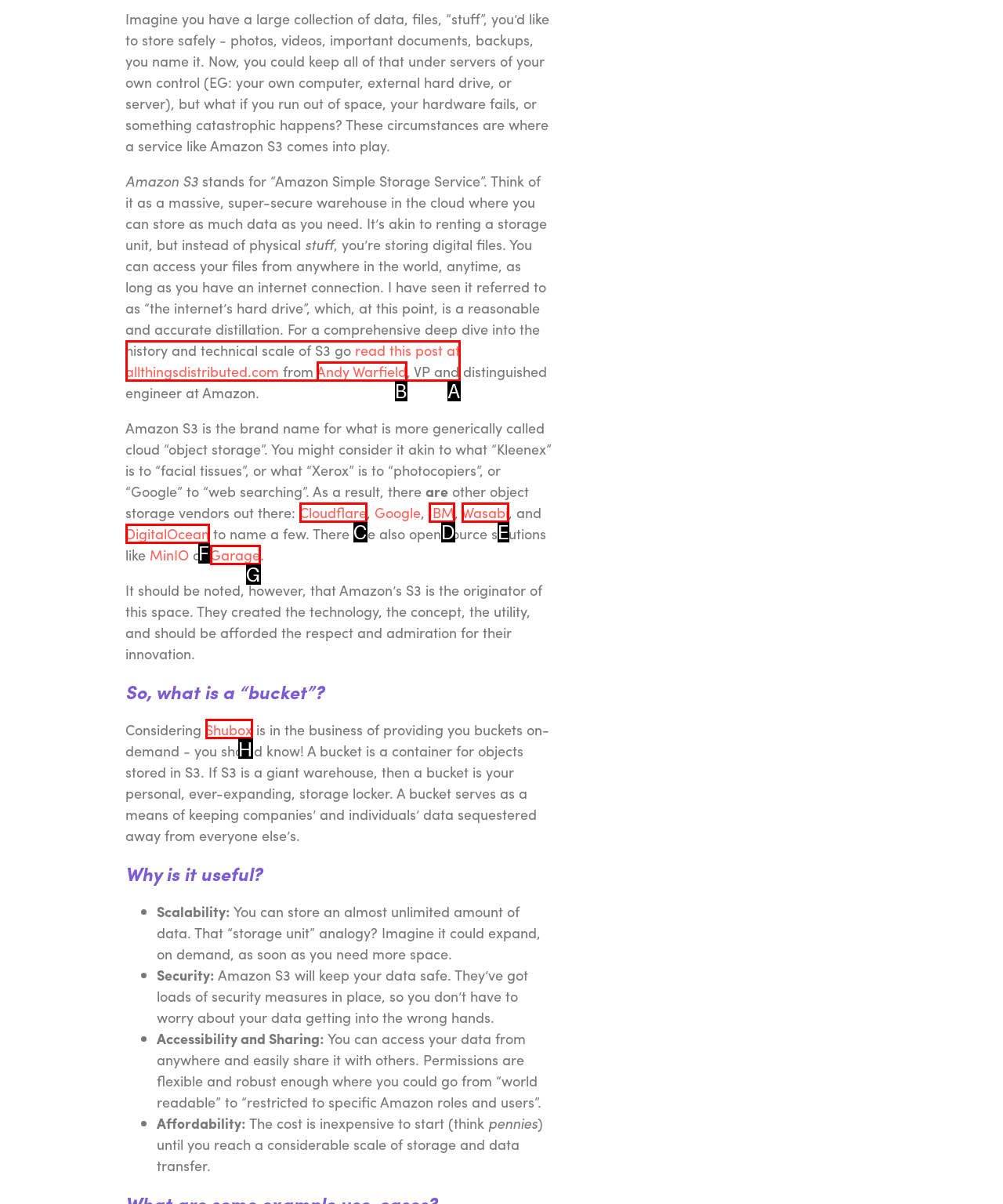Tell me which one HTML element best matches the description: Cloudflare
Answer with the option's letter from the given choices directly.

C